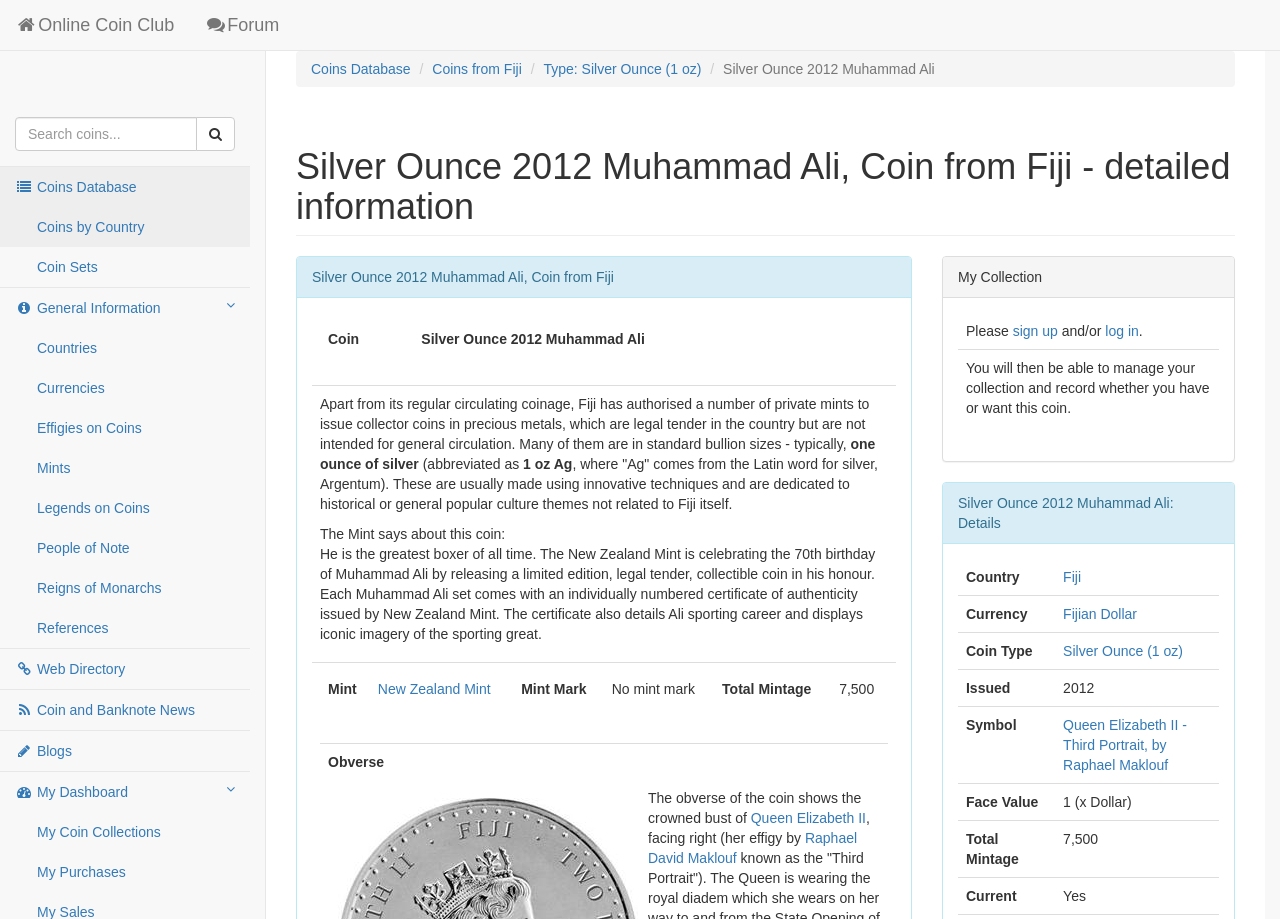Locate and provide the bounding box coordinates for the HTML element that matches this description: "Silver Ounce (1 oz)".

[0.831, 0.7, 0.924, 0.717]